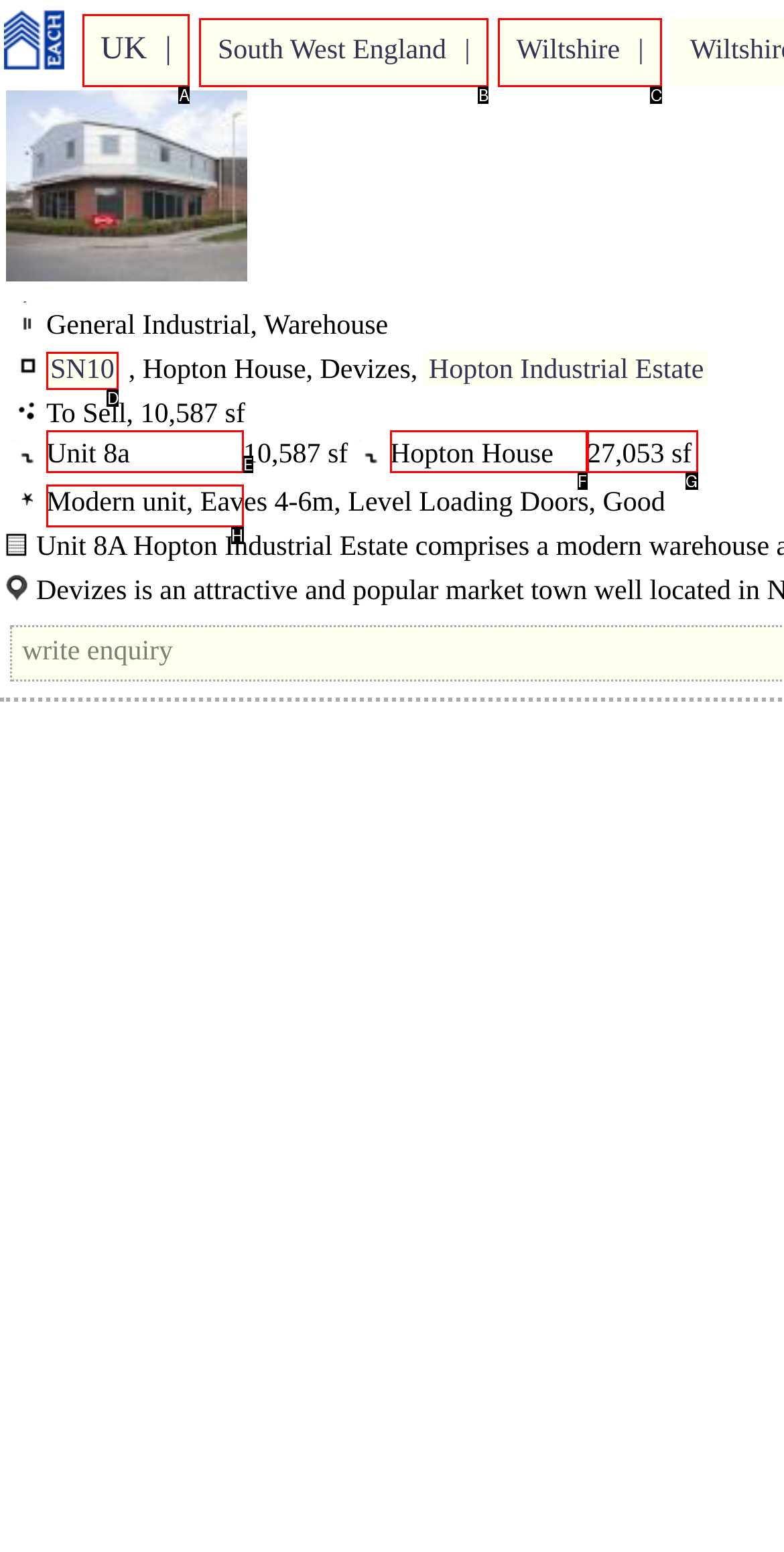Select the correct HTML element to complete the following task: Go to SN10 location
Provide the letter of the choice directly from the given options.

D